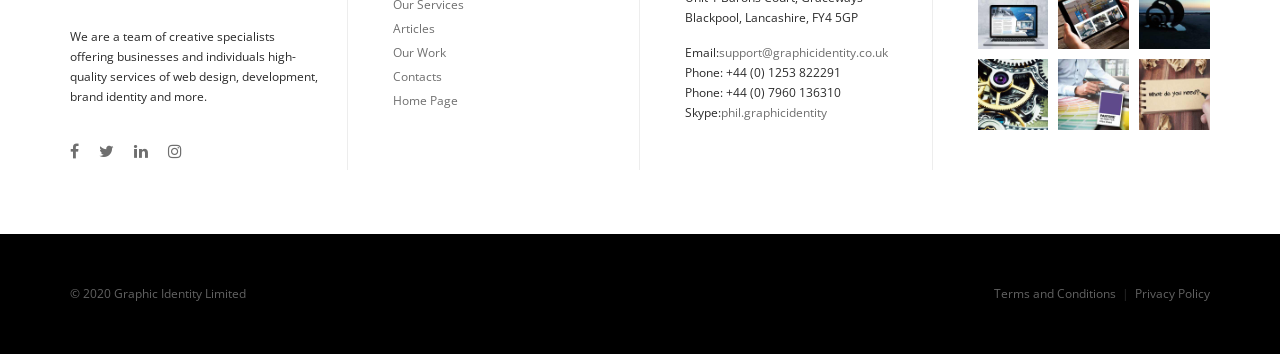Determine the bounding box coordinates of the clickable element to achieve the following action: 'Read the 'Terms and Conditions''. Provide the coordinates as four float values between 0 and 1, formatted as [left, top, right, bottom].

[0.777, 0.805, 0.872, 0.853]